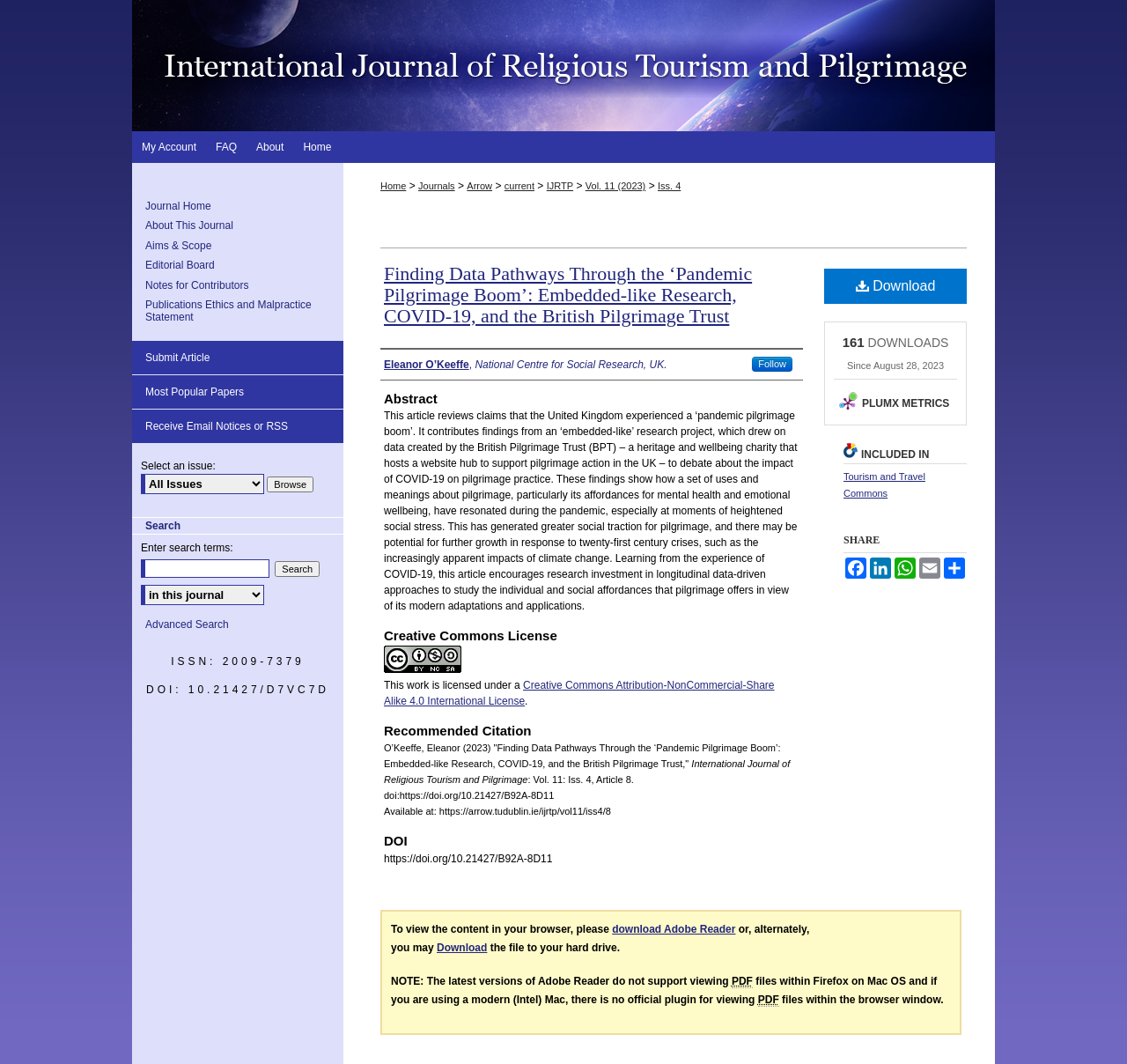Please mark the bounding box coordinates of the area that should be clicked to carry out the instruction: "Download the article".

[0.731, 0.252, 0.858, 0.285]